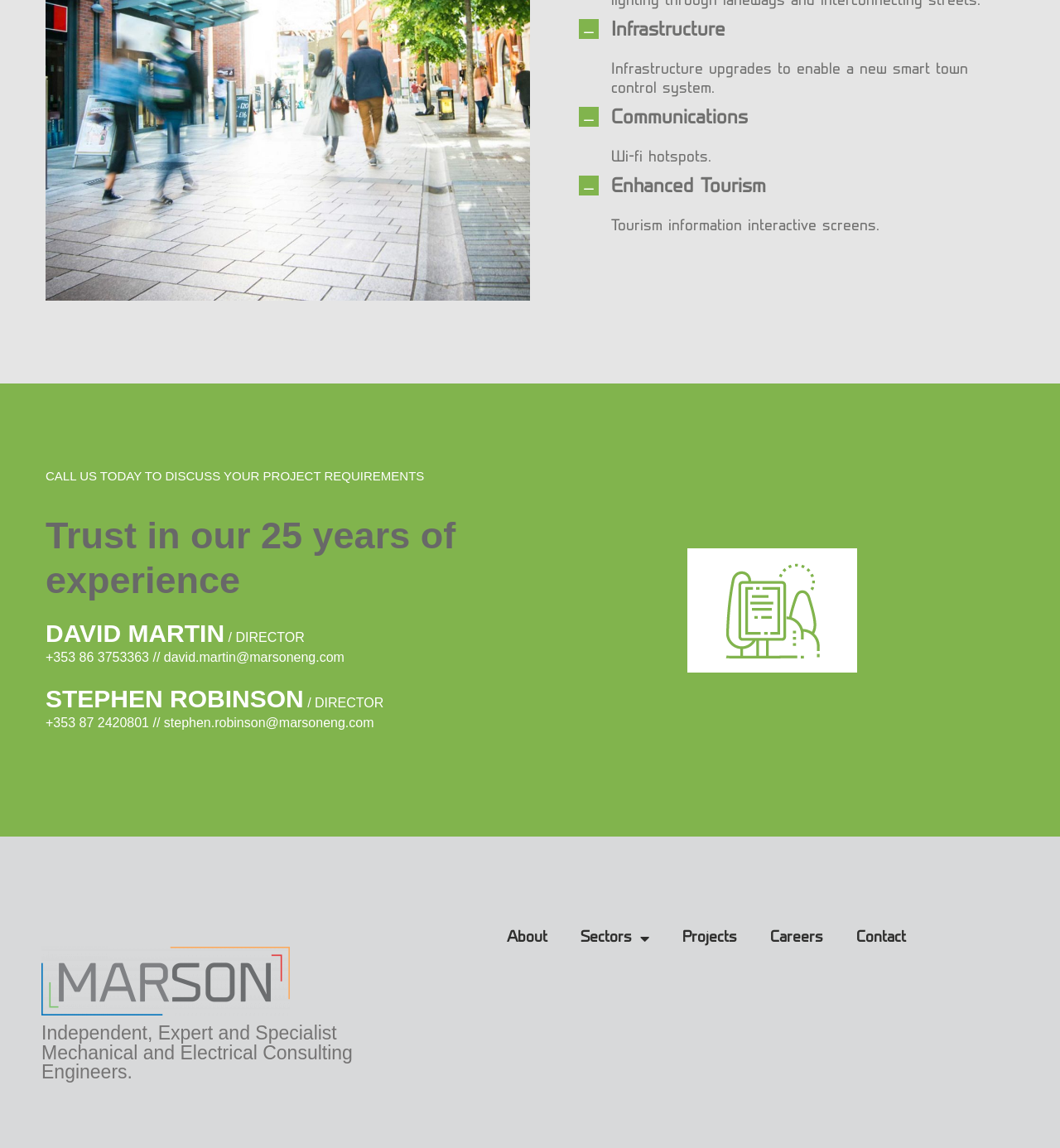Find the bounding box coordinates corresponding to the UI element with the description: "Projects". The coordinates should be formatted as [left, top, right, bottom], with values as floats between 0 and 1.

[0.628, 0.801, 0.711, 0.834]